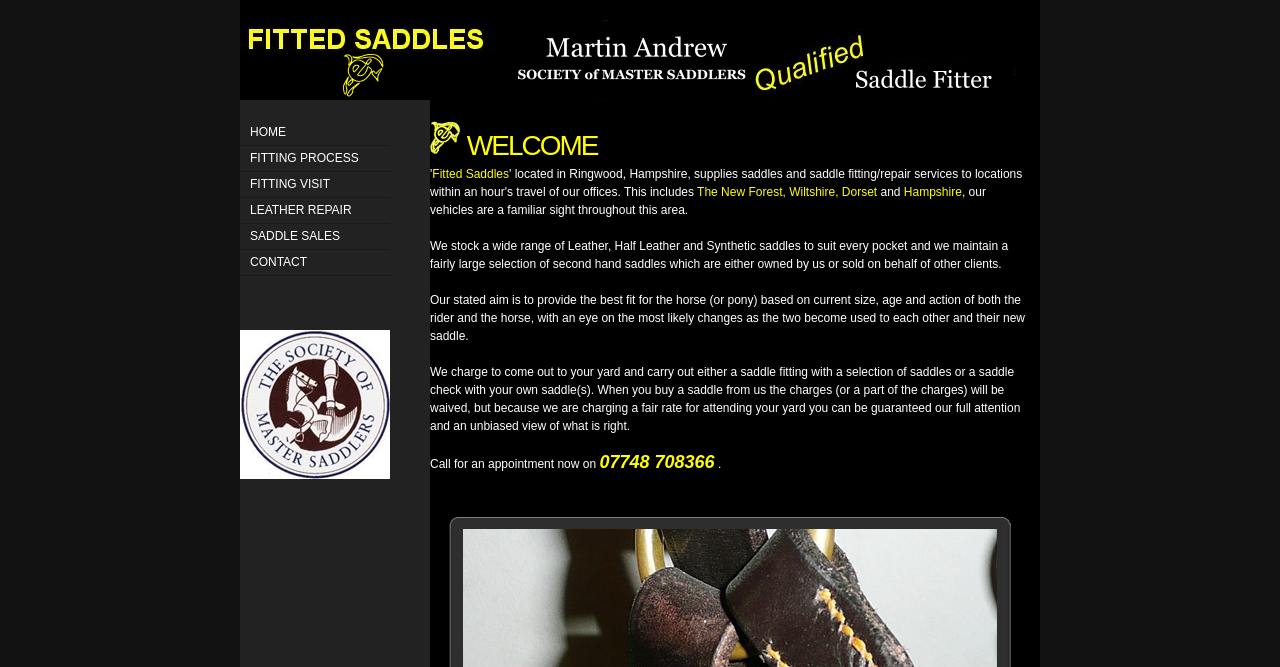Provide the bounding box coordinates of the HTML element this sentence describes: "Fitting Process".

[0.188, 0.219, 0.305, 0.258]